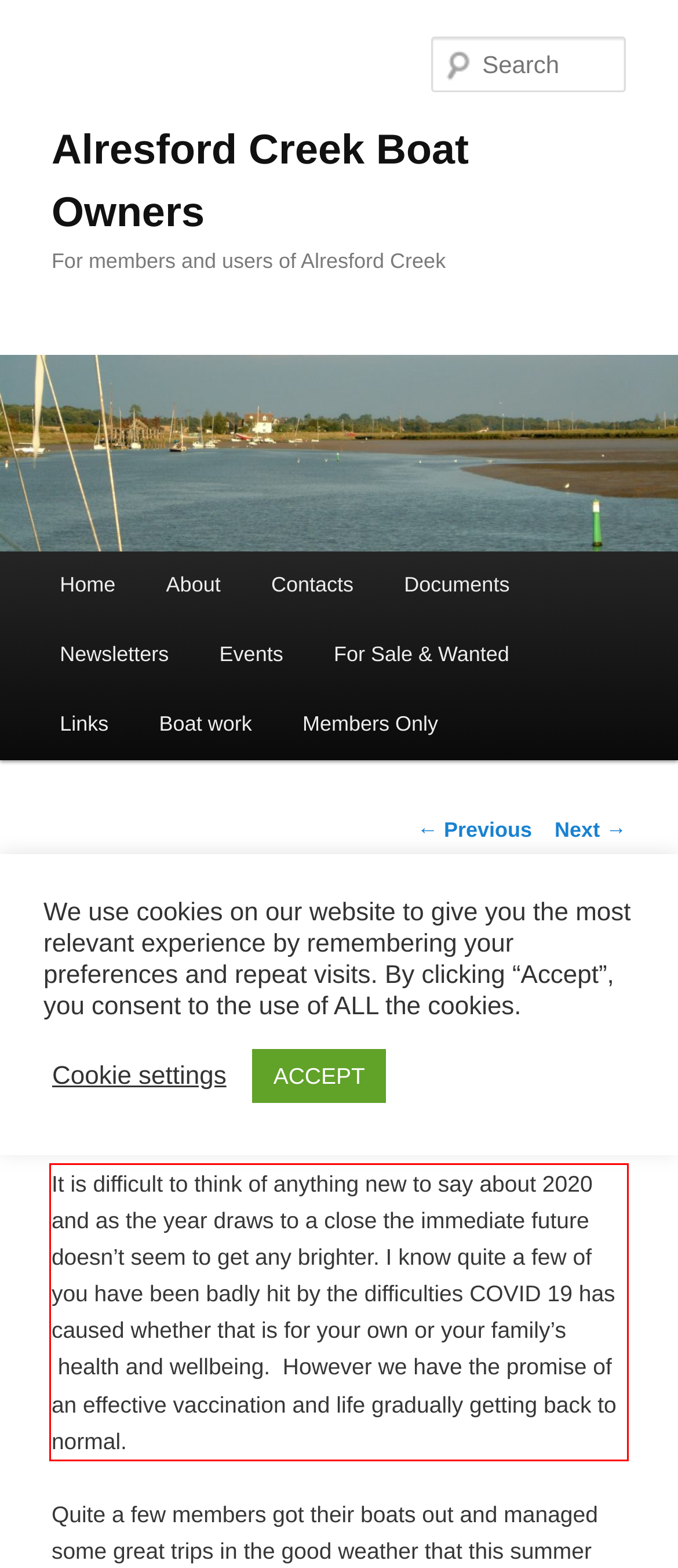You are presented with a screenshot containing a red rectangle. Extract the text found inside this red bounding box.

It is difficult to think of anything new to say about 2020 and as the year draws to a close the immediate future doesn’t seem to get any brighter. I know quite a few of you have been badly hit by the difficulties COVID 19 has caused whether that is for your own or your family’s health and wellbeing. However we have the promise of an effective vaccination and life gradually getting back to normal.